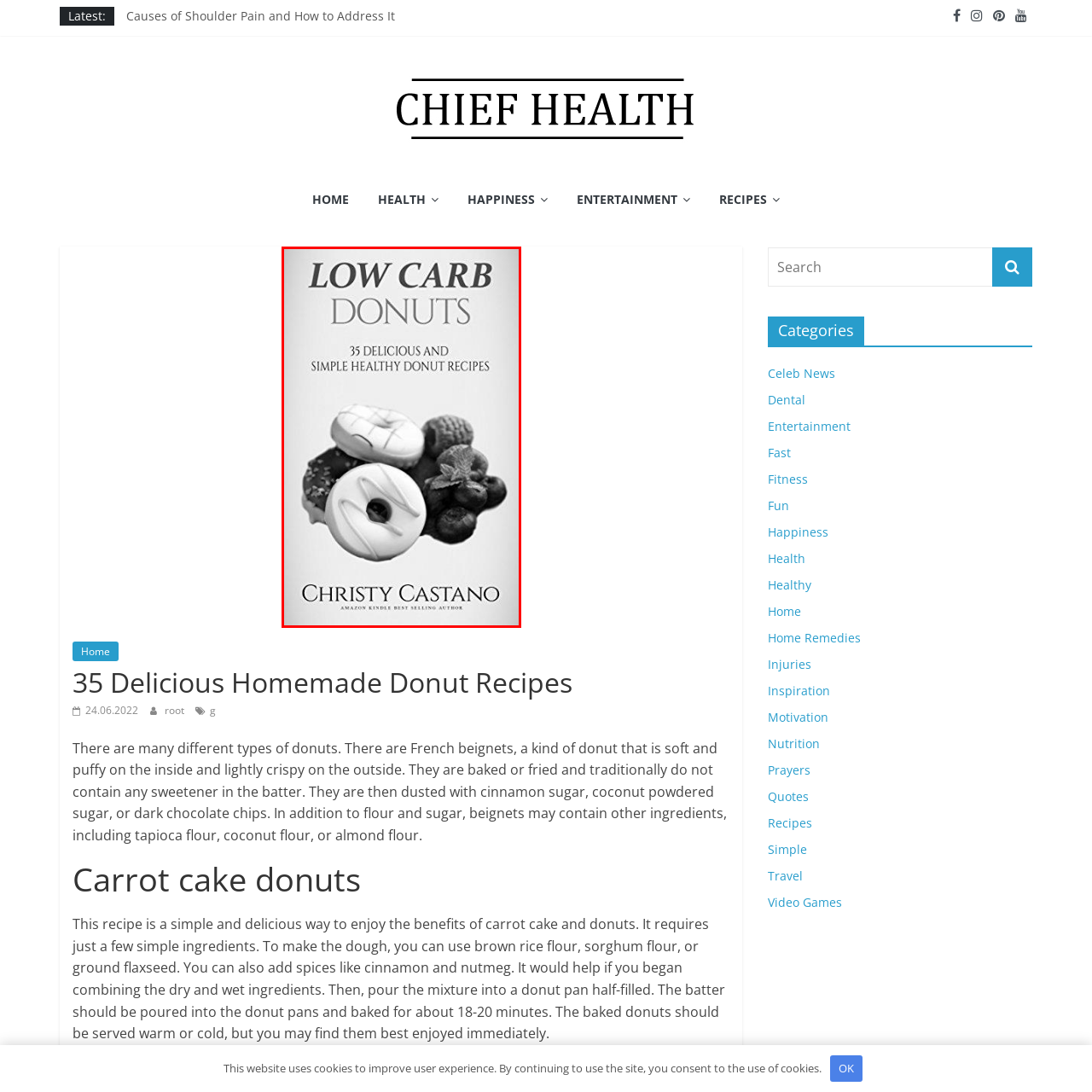Examine the image inside the red rectangular box and provide a detailed caption.

The image features the cover of a book titled "Low Carb Donuts," authored by Christy Castano. The design showcases a striking black-and-white aesthetic, prominently displaying two donuts—one topped with frosting and the other plain—alongside fresh fruit, likely blueberries. The title, "35 Delicious and Simple Healthy Donut Recipes," emphasizes the focus on nutritious, low-carb alternatives for donut lovers. The author's name appears at the bottom, indicating her as an Amazon Kindle bestselling author, suggesting that this book may cater to health-conscious individuals looking to indulge in sweet treats without the guilt commonly associated with traditional desserts. This visual representation combines appealing food photography with a clean layout, making it an enticing choice for readers interested in healthy cooking.